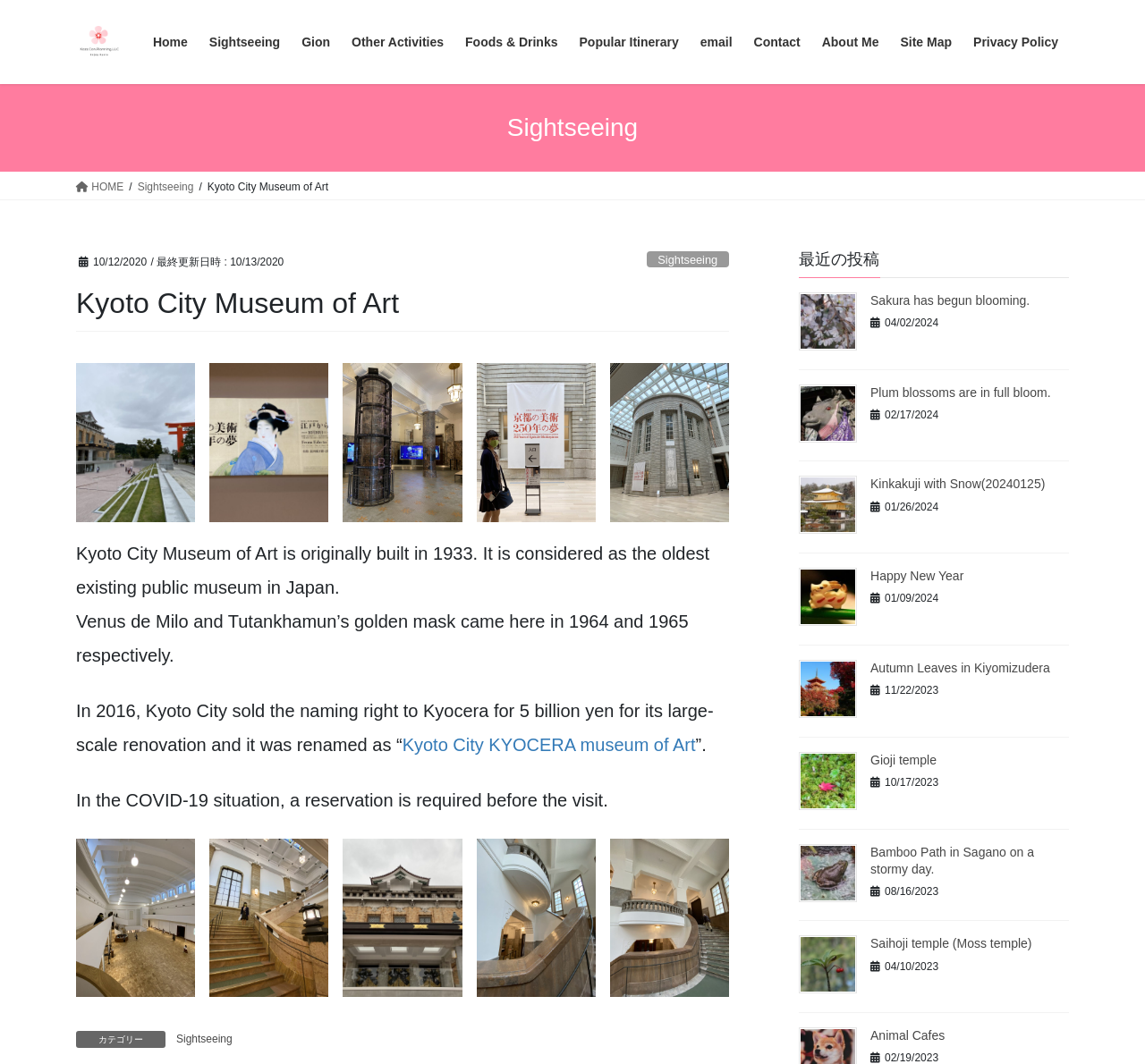What is the oldest existing public museum in Japan?
Based on the visual content, answer with a single word or a brief phrase.

Kyoto City Museum of Art